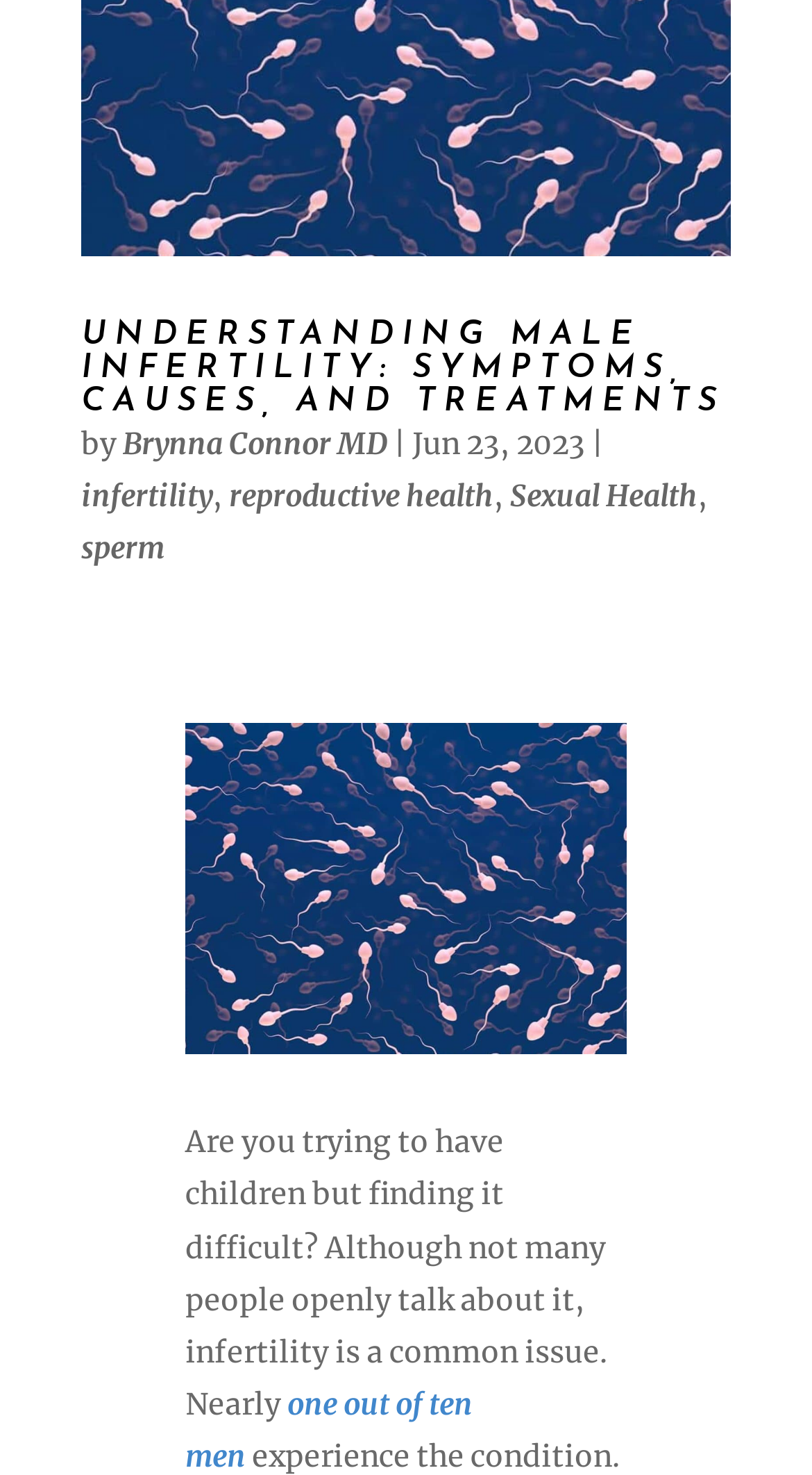Determine the bounding box coordinates of the UI element described below. Use the format (top-left x, top-left y, bottom-right x, bottom-right y) with floating point numbers between 0 and 1: infertility

[0.1, 0.323, 0.262, 0.349]